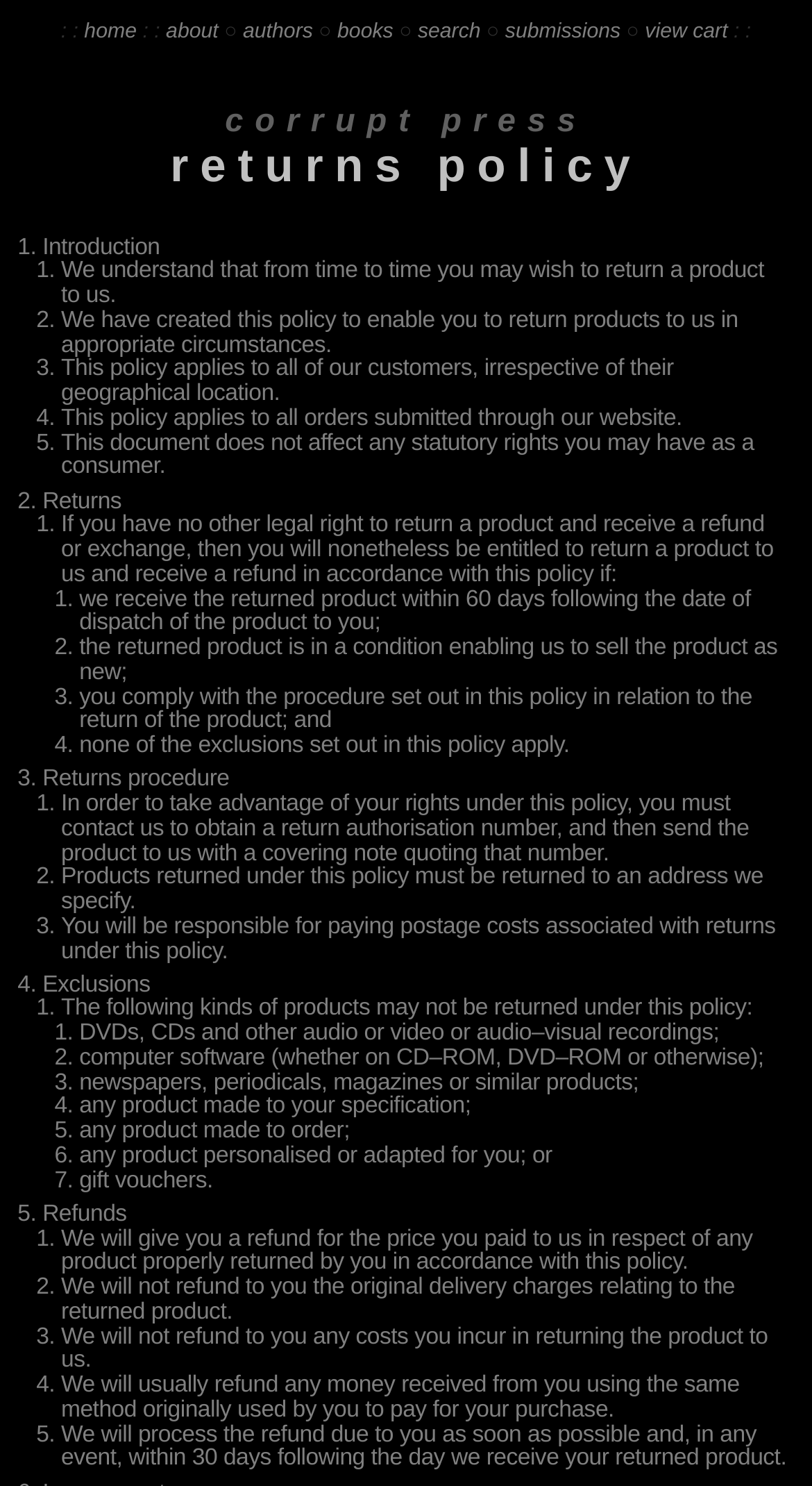Can you give a detailed response to the following question using the information from the image? What is the name of the policy described on this page?

The name of the policy described on this page is 'Returns Policy' because the heading 'corrupt press returns policy' is present at the top of the page, indicating that the page is describing a returns policy.